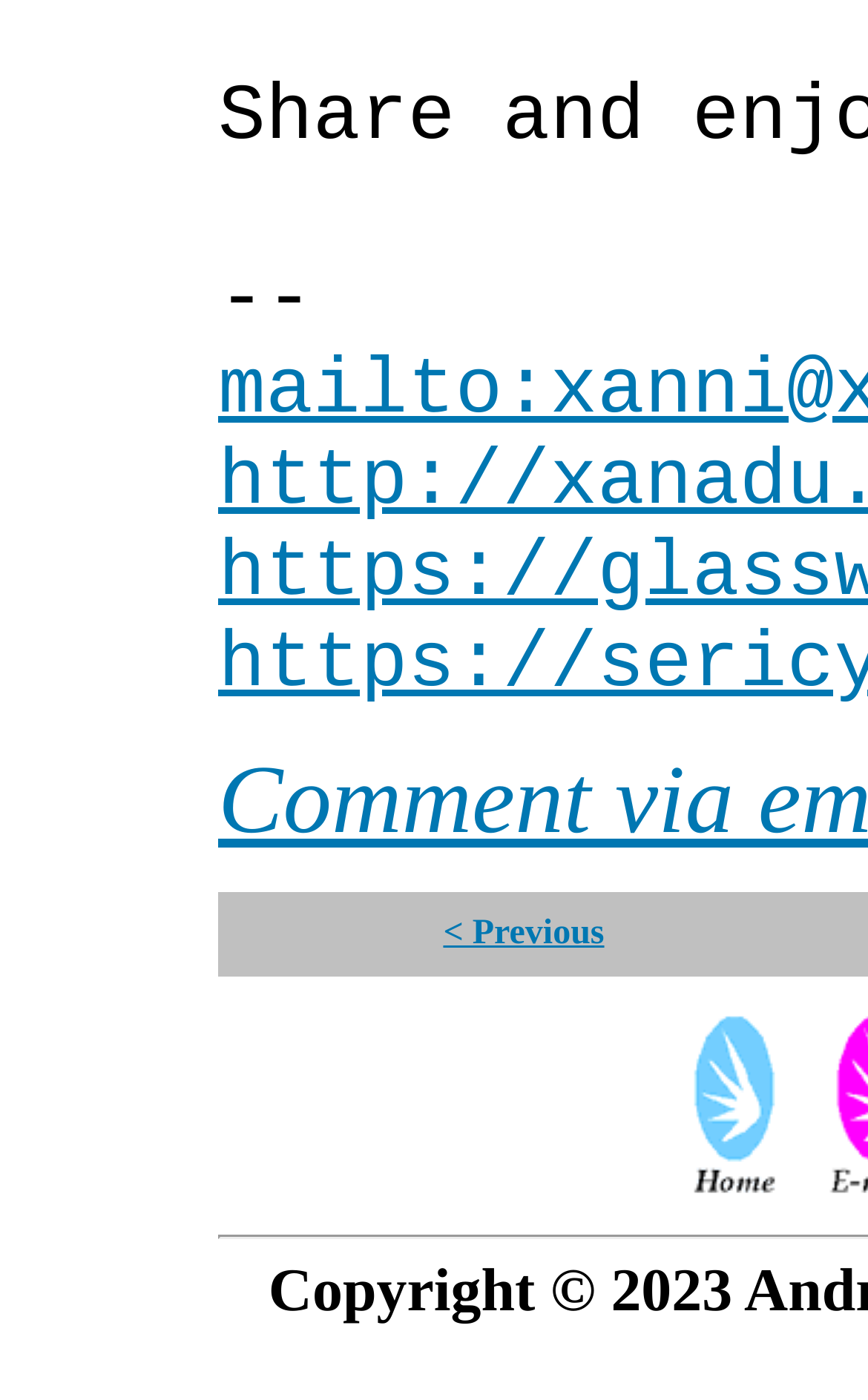Using the webpage screenshot and the element description alt="Home", determine the bounding box coordinates. Specify the coordinates in the format (top-left x, top-left y, bottom-right x, bottom-right y) with values ranging from 0 to 1.

[0.769, 0.763, 0.923, 0.79]